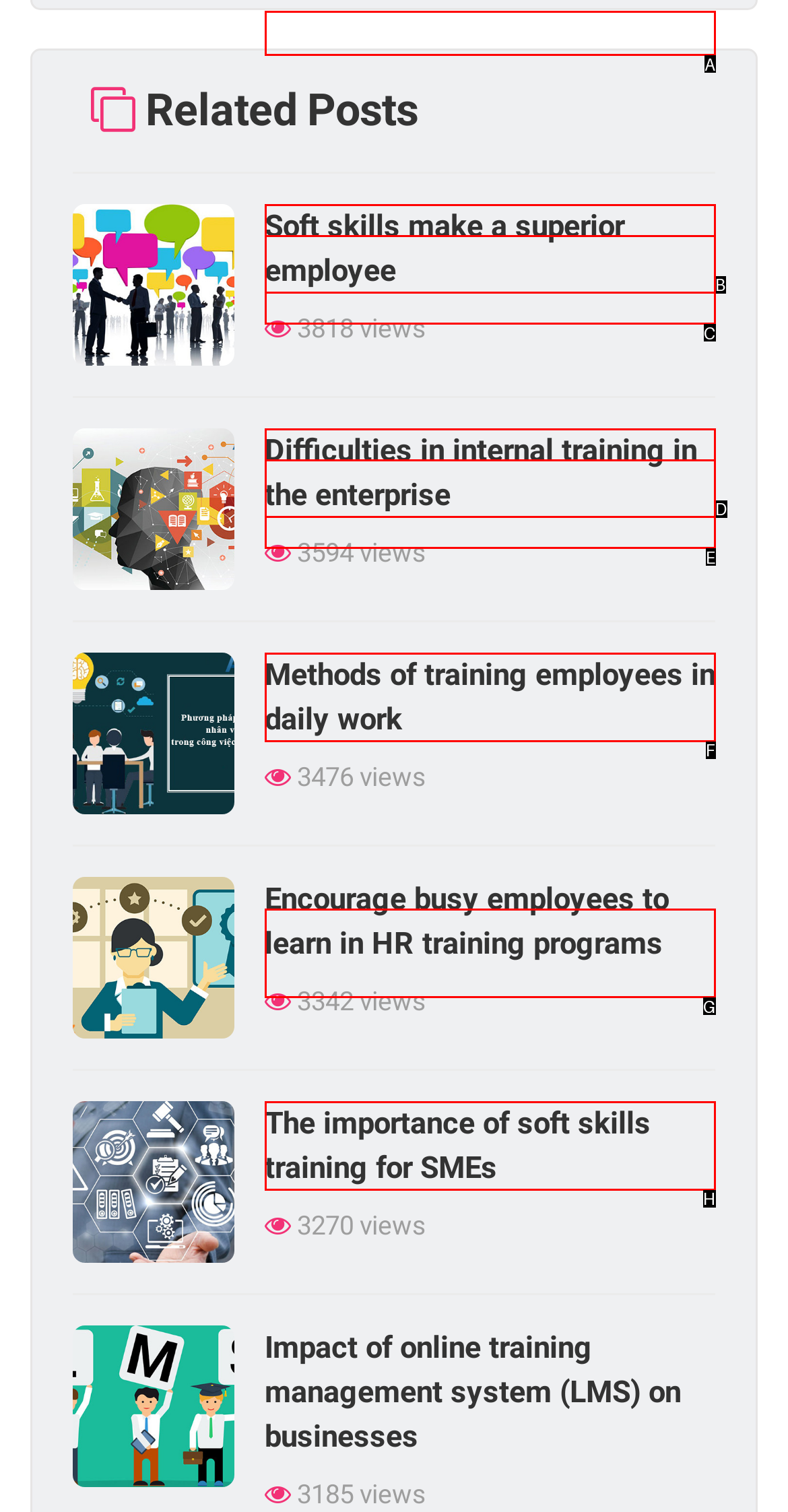Identify the letter of the option to click in order to Explore How to evaluate personnel training effectiveness?. Answer with the letter directly.

G